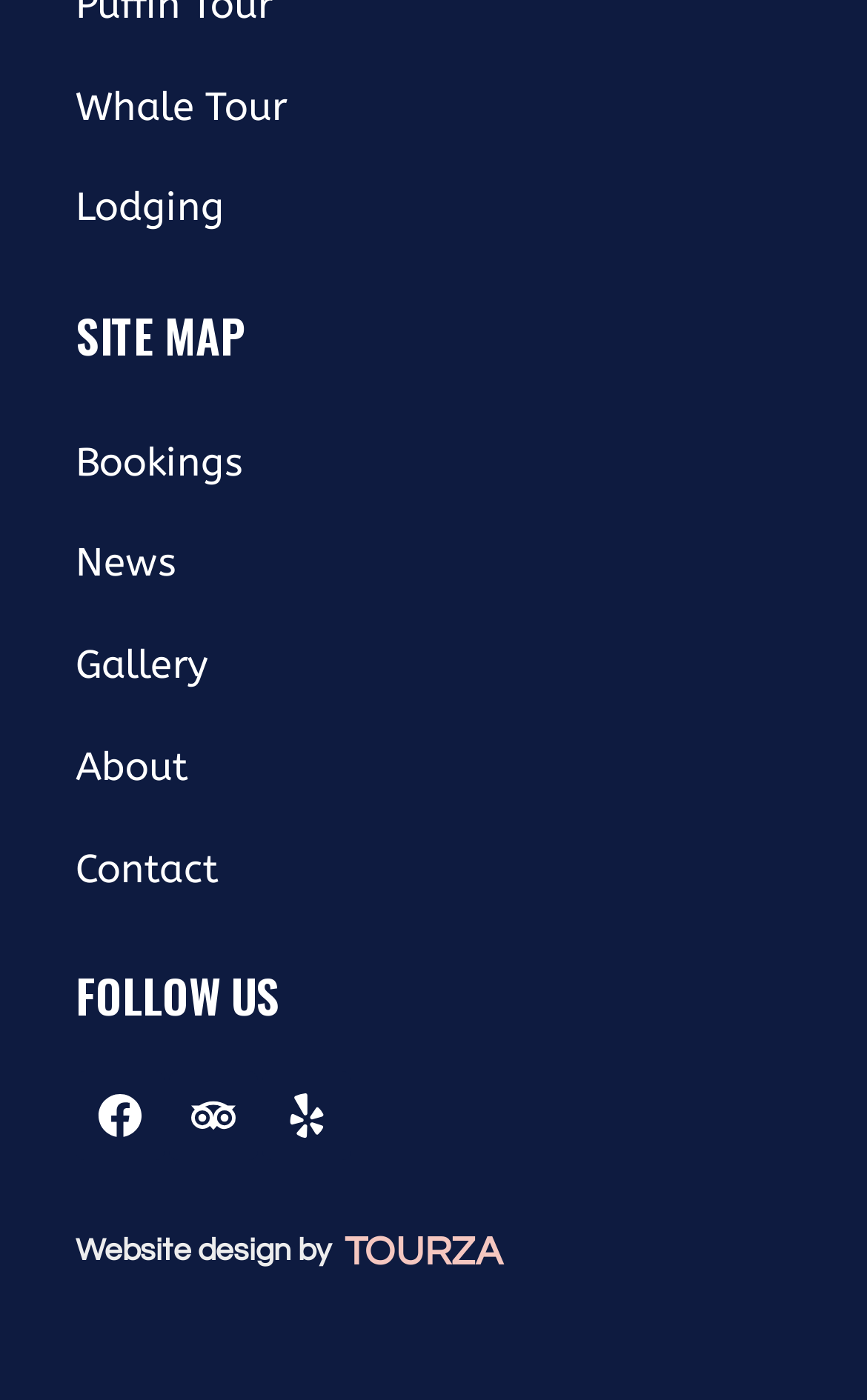What is the first link on the webpage?
Please answer using one word or phrase, based on the screenshot.

Whale Tour